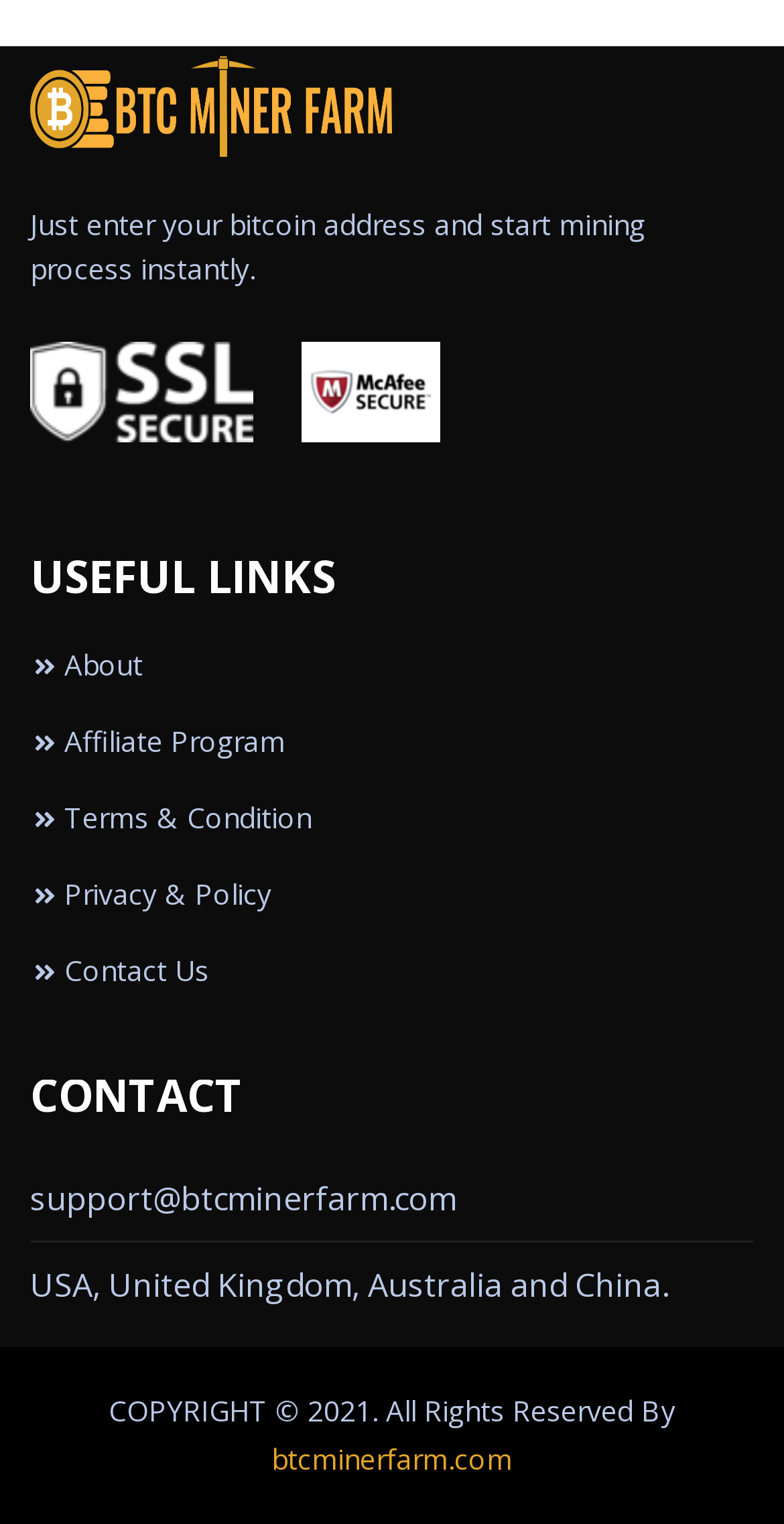What are the countries mentioned on this webpage?
From the screenshot, supply a one-word or short-phrase answer.

USA, United Kingdom, Australia, and China